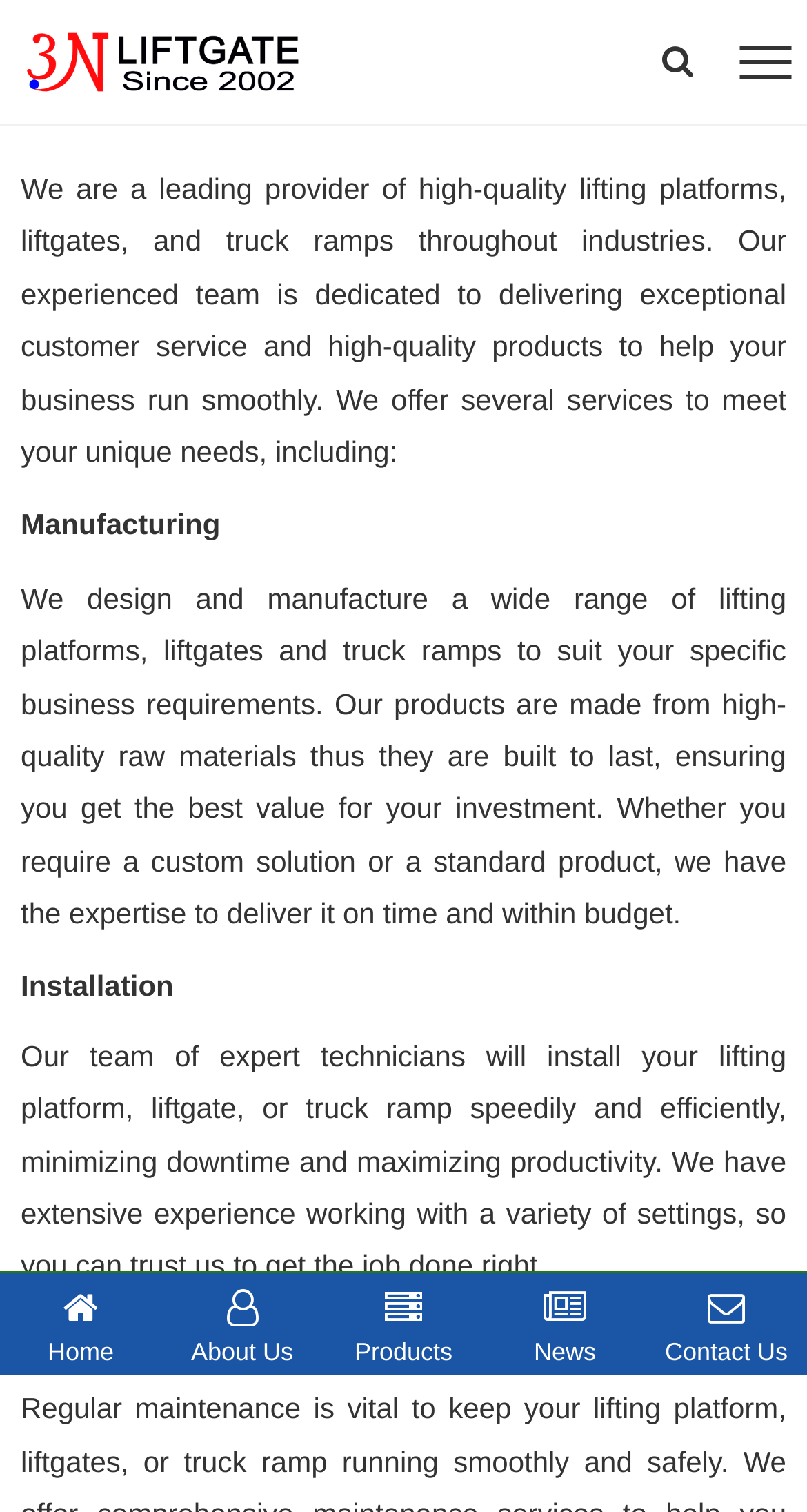What services does 3N Liftgate offer?
Relying on the image, give a concise answer in one word or a brief phrase.

Manufacturing, Installation, Maintenance